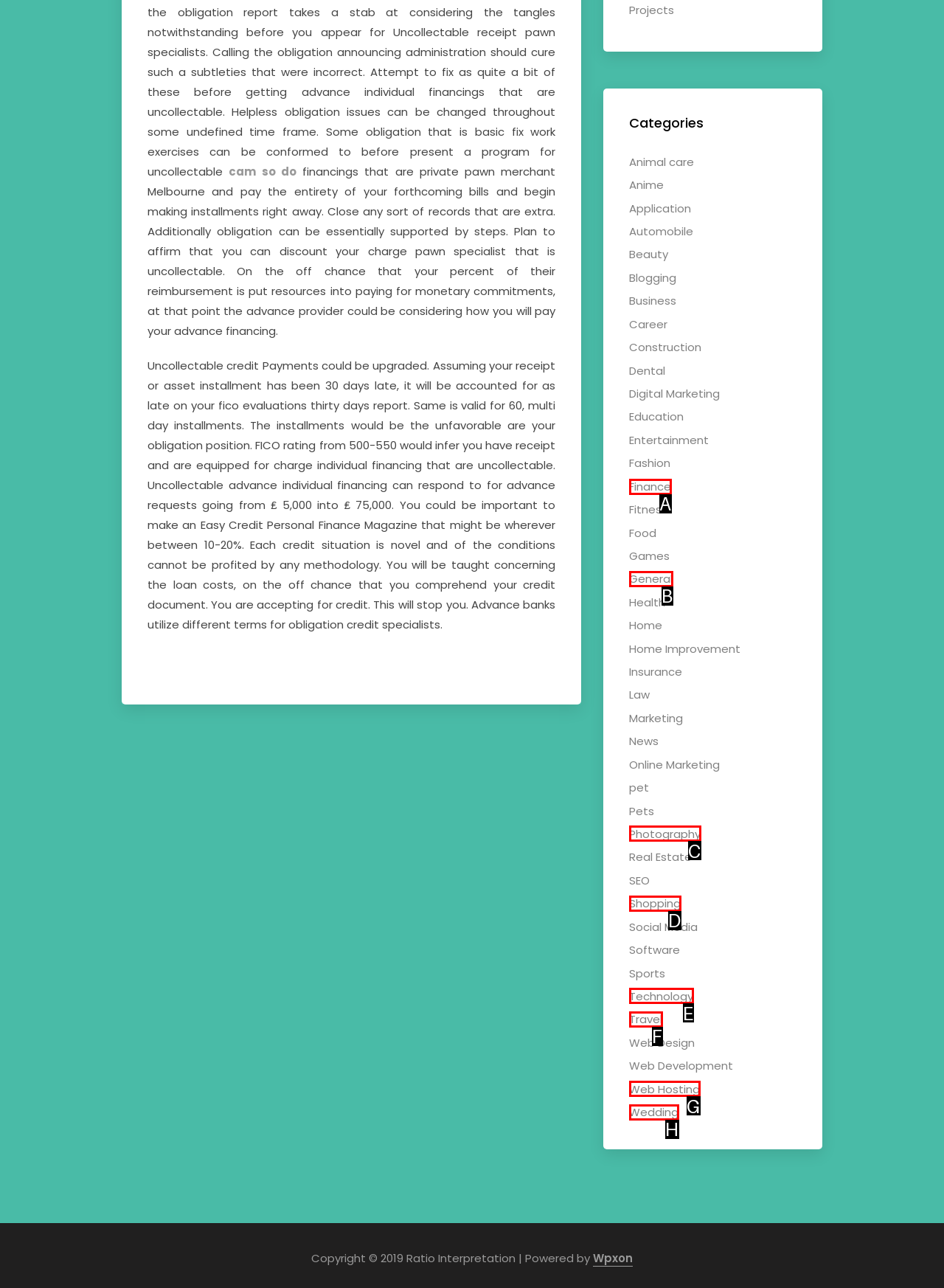Select the correct UI element to click for this task: Click on 'Finance'.
Answer using the letter from the provided options.

A